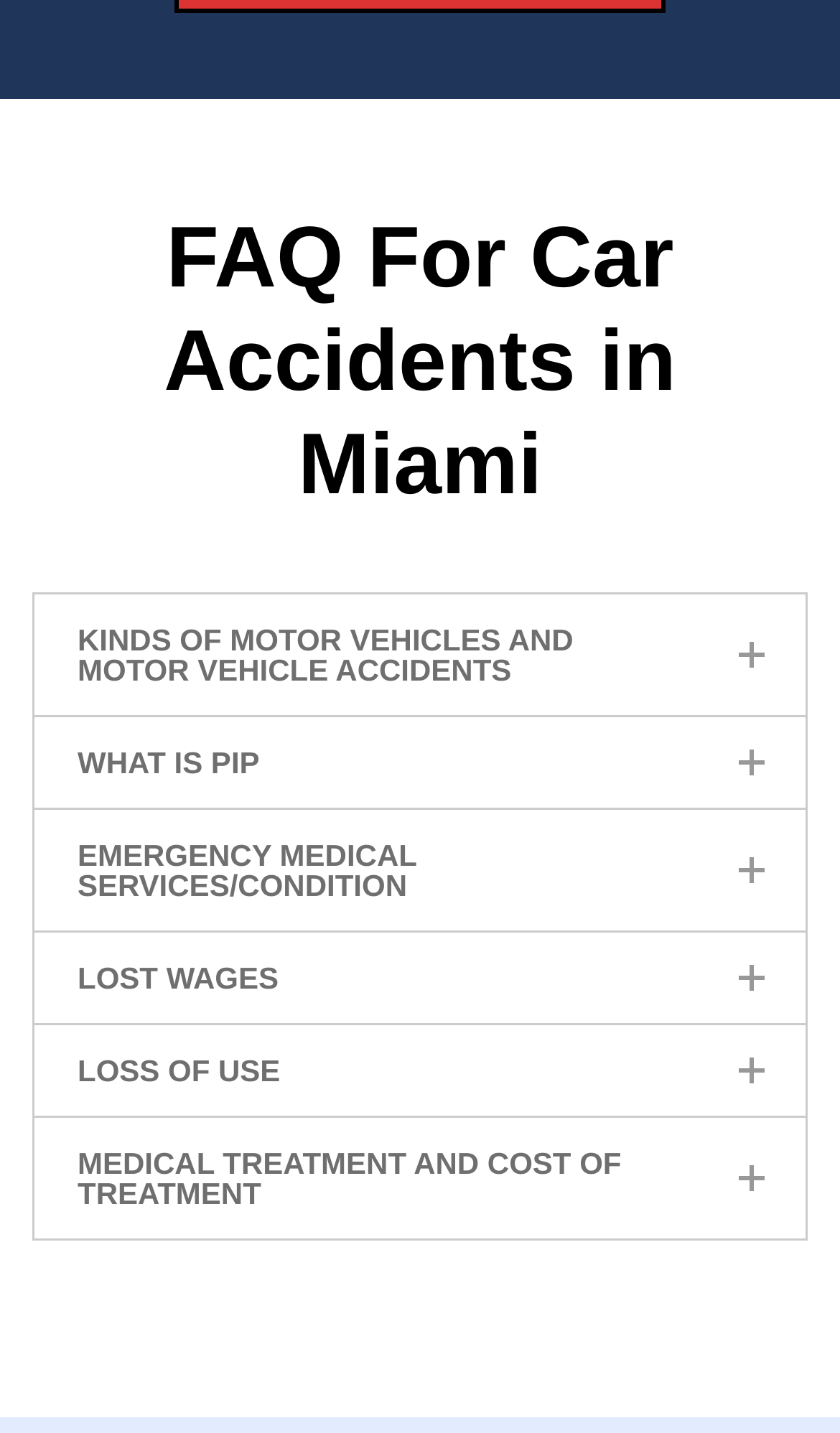Given the element description "Emergency Medical Services/Condition", identify the bounding box of the corresponding UI element.

[0.038, 0.563, 0.962, 0.649]